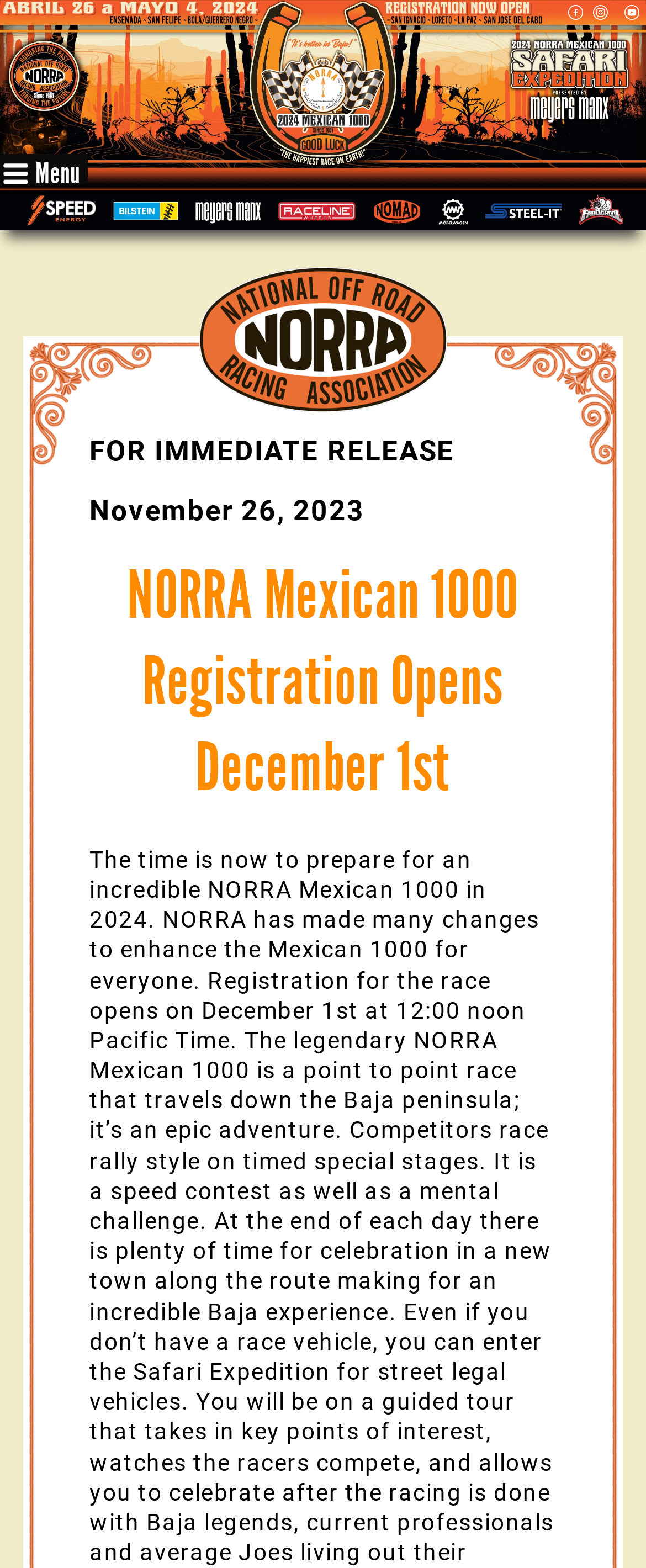What is the purpose of the press release?
Please provide an in-depth and detailed response to the question.

The purpose of the press release can be inferred from the heading, which says 'NORRA Mexican 1000 Registration Opens December 1st', indicating that the registration for the event will open on December 1st.